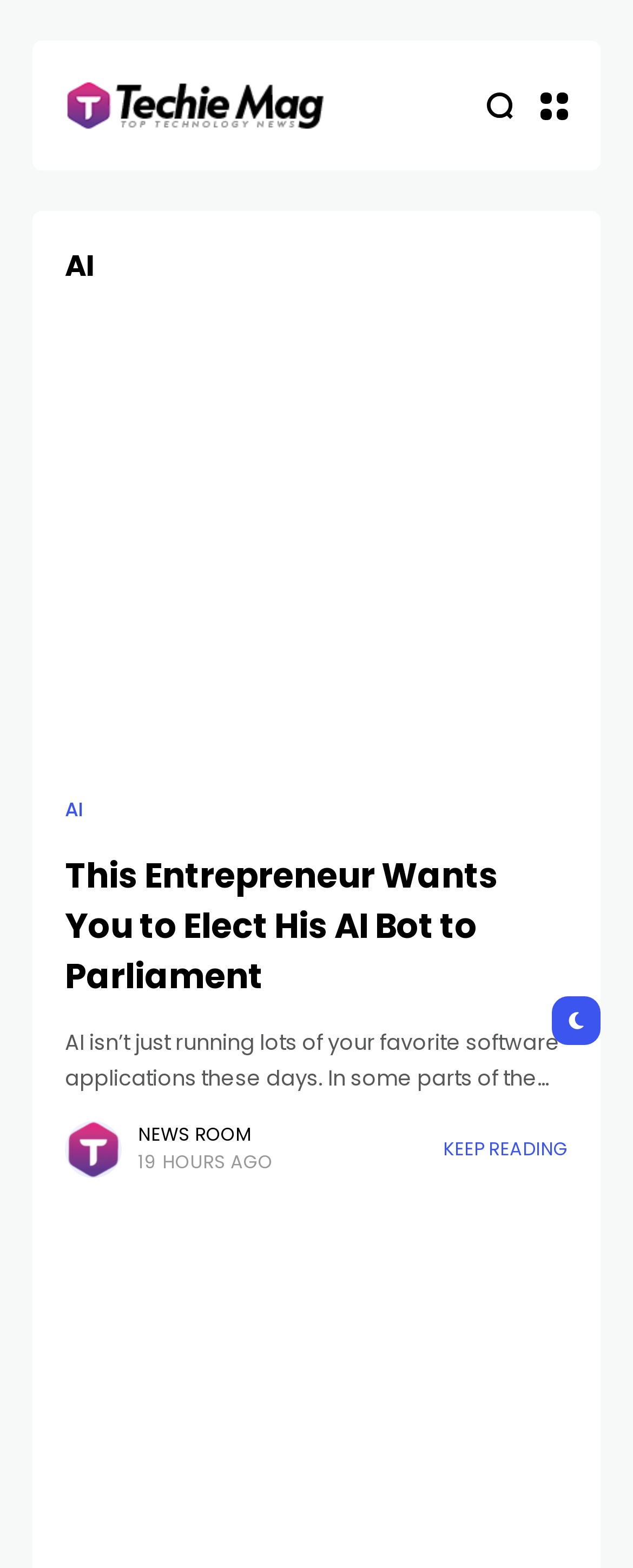Give a one-word or short phrase answer to the question: 
What is the purpose of the 'KEEP READING' link?

To continue reading the article